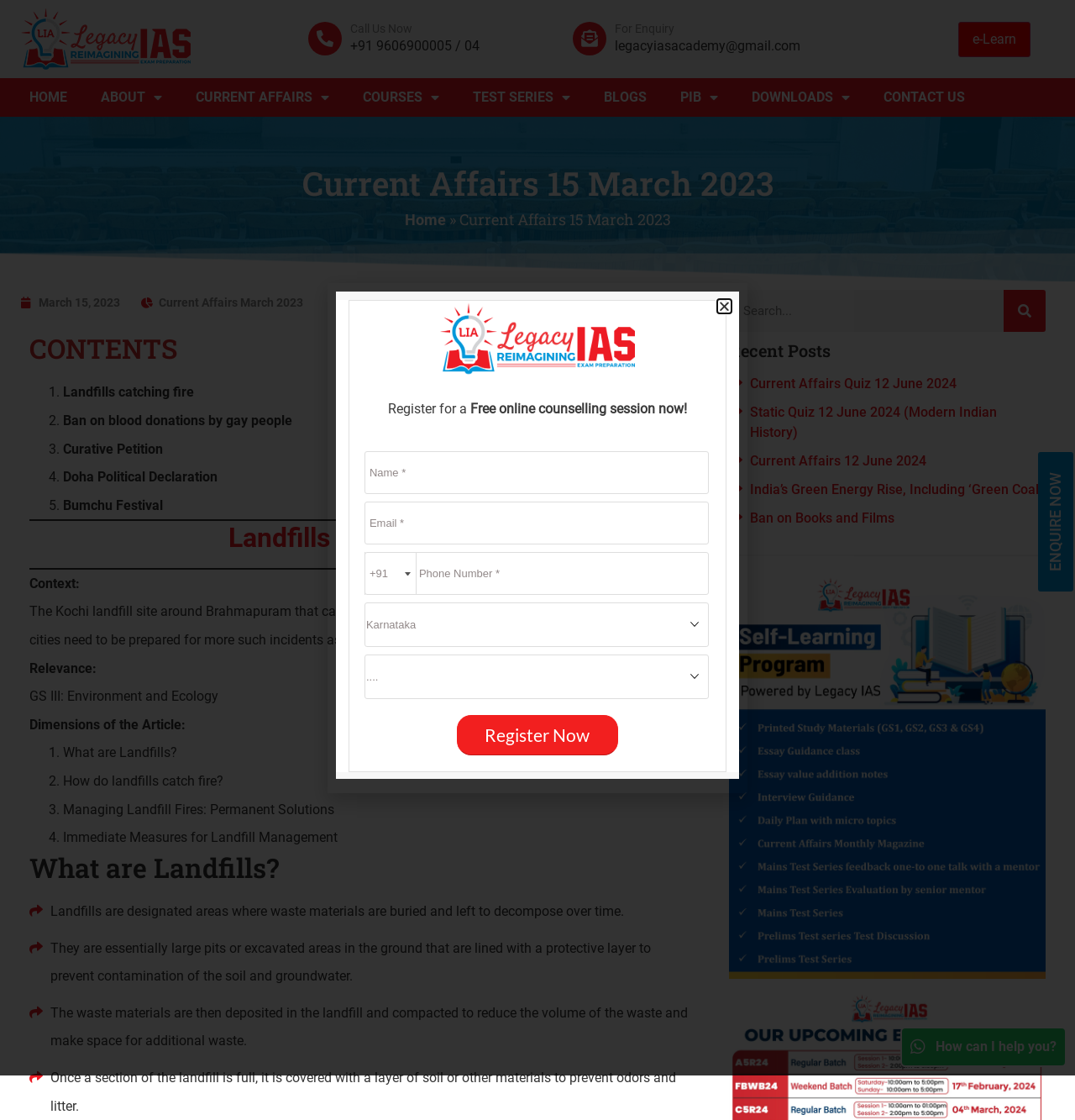From the screenshot, find the bounding box of the UI element matching this description: "March 15, 2023". Supply the bounding box coordinates in the form [left, top, right, bottom], each a float between 0 and 1.

[0.02, 0.263, 0.112, 0.278]